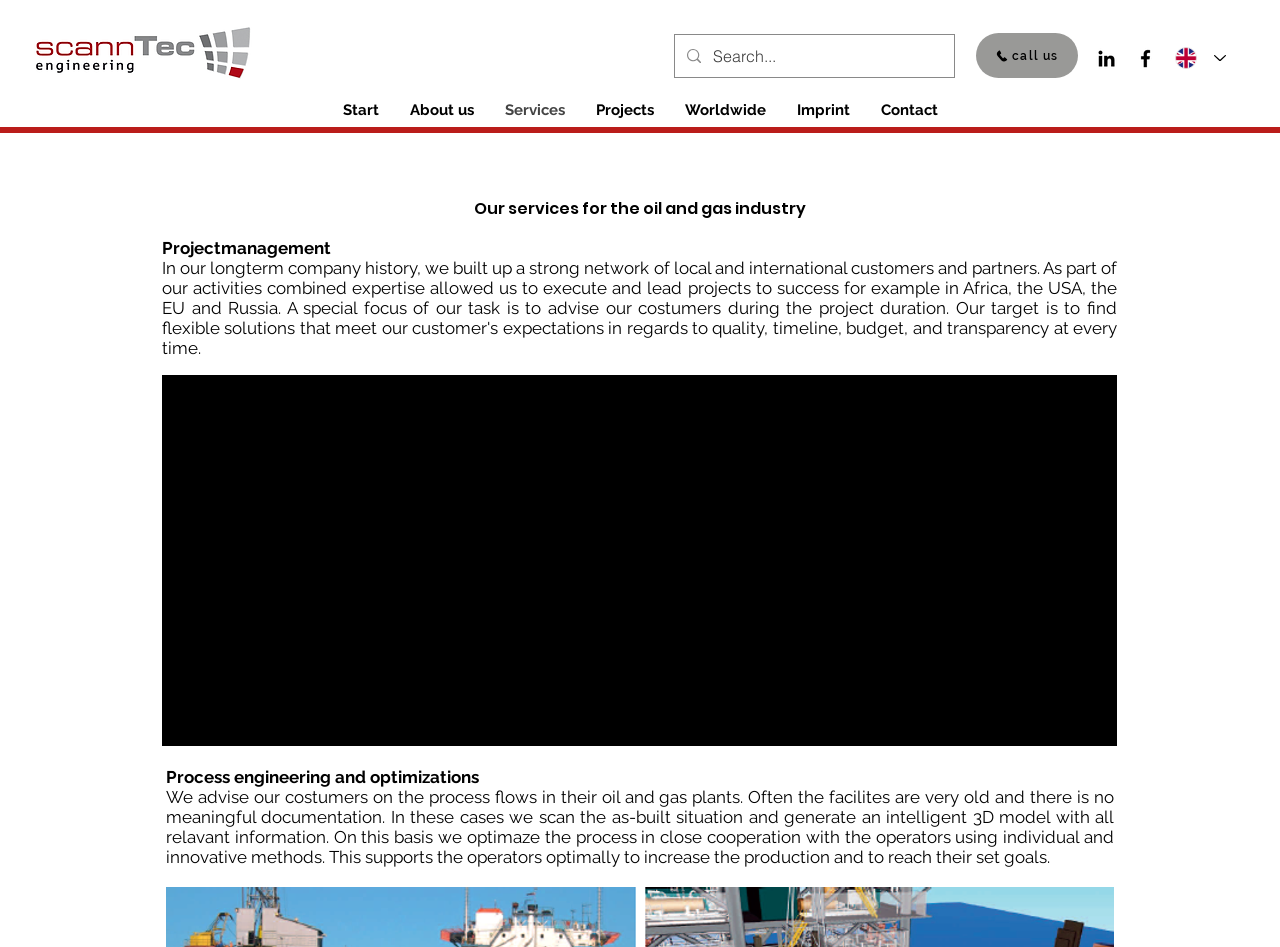Ascertain the bounding box coordinates for the UI element detailed here: "aria-label="Search..." name="q" placeholder="Search..."". The coordinates should be provided as [left, top, right, bottom] with each value being a float between 0 and 1.

[0.557, 0.037, 0.712, 0.081]